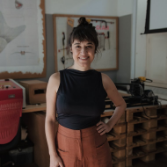Please provide a detailed answer to the question below by examining the image:
What is the name of the university where Gabriela teaches?

According to the caption, Gabriela teaches a course on Culture and Technology in a cultural management MBA program at Candido Mendes University in Rio de Janeiro.